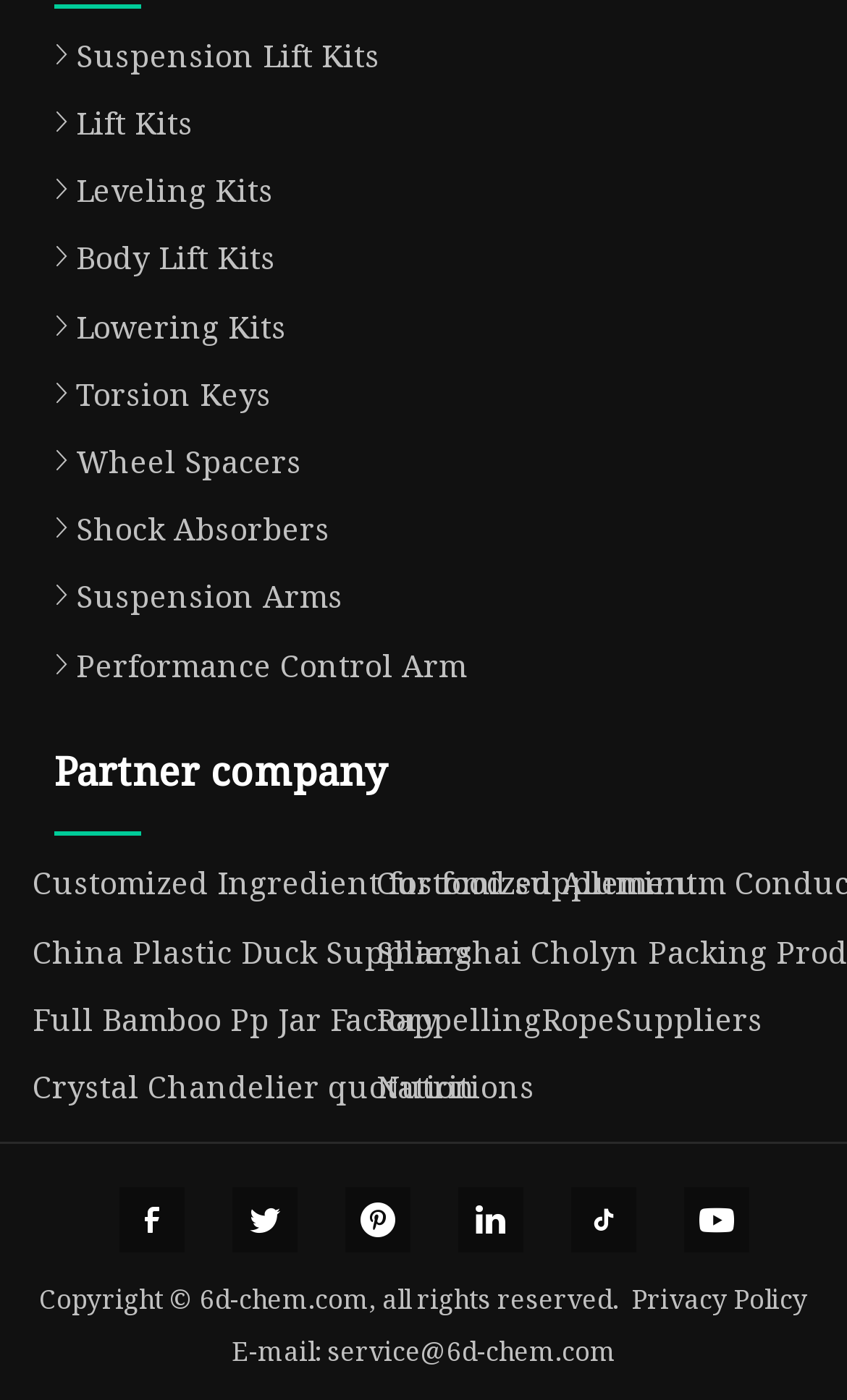Please locate the bounding box coordinates of the element's region that needs to be clicked to follow the instruction: "Check out Customized Ingredient for food supplement". The bounding box coordinates should be provided as four float numbers between 0 and 1, i.e., [left, top, right, bottom].

[0.038, 0.616, 0.823, 0.645]